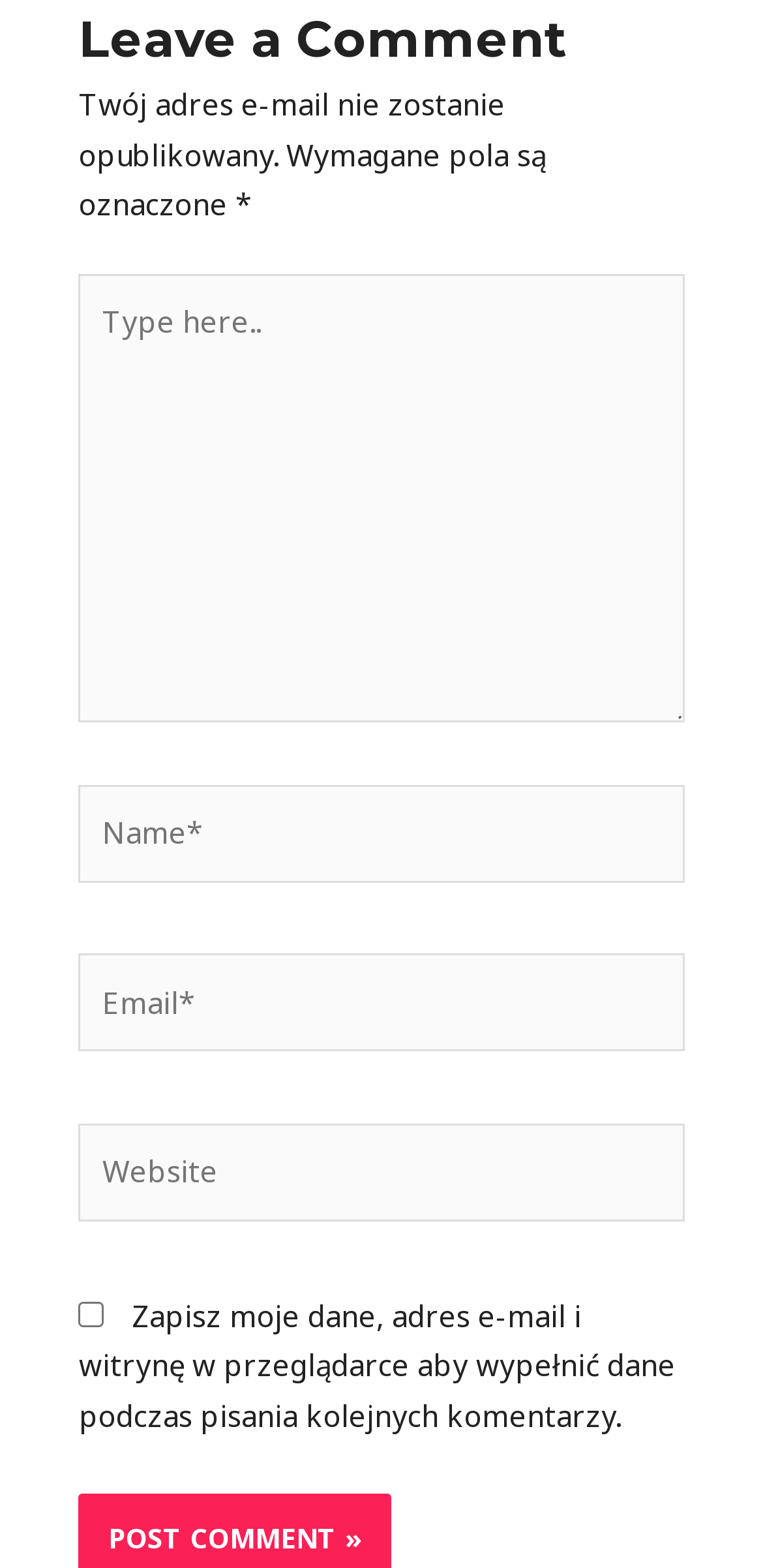Locate the bounding box of the UI element described by: "parent_node: Name* name="author" placeholder="Name*"" in the given webpage screenshot.

[0.103, 0.501, 0.897, 0.563]